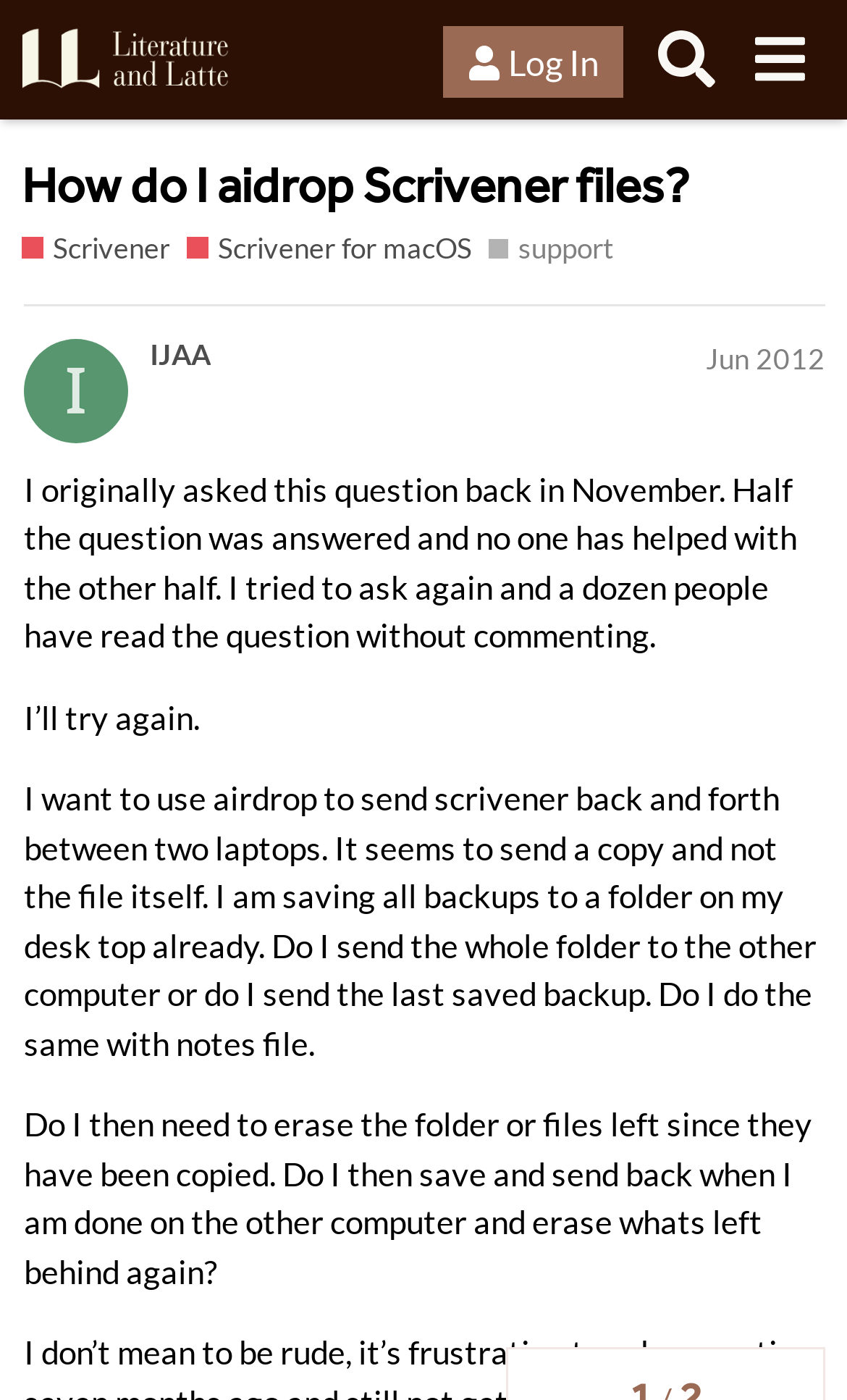Please indicate the bounding box coordinates of the element's region to be clicked to achieve the instruction: "Search for something in the forum". Provide the coordinates as four float numbers between 0 and 1, i.e., [left, top, right, bottom].

[0.755, 0.009, 0.865, 0.076]